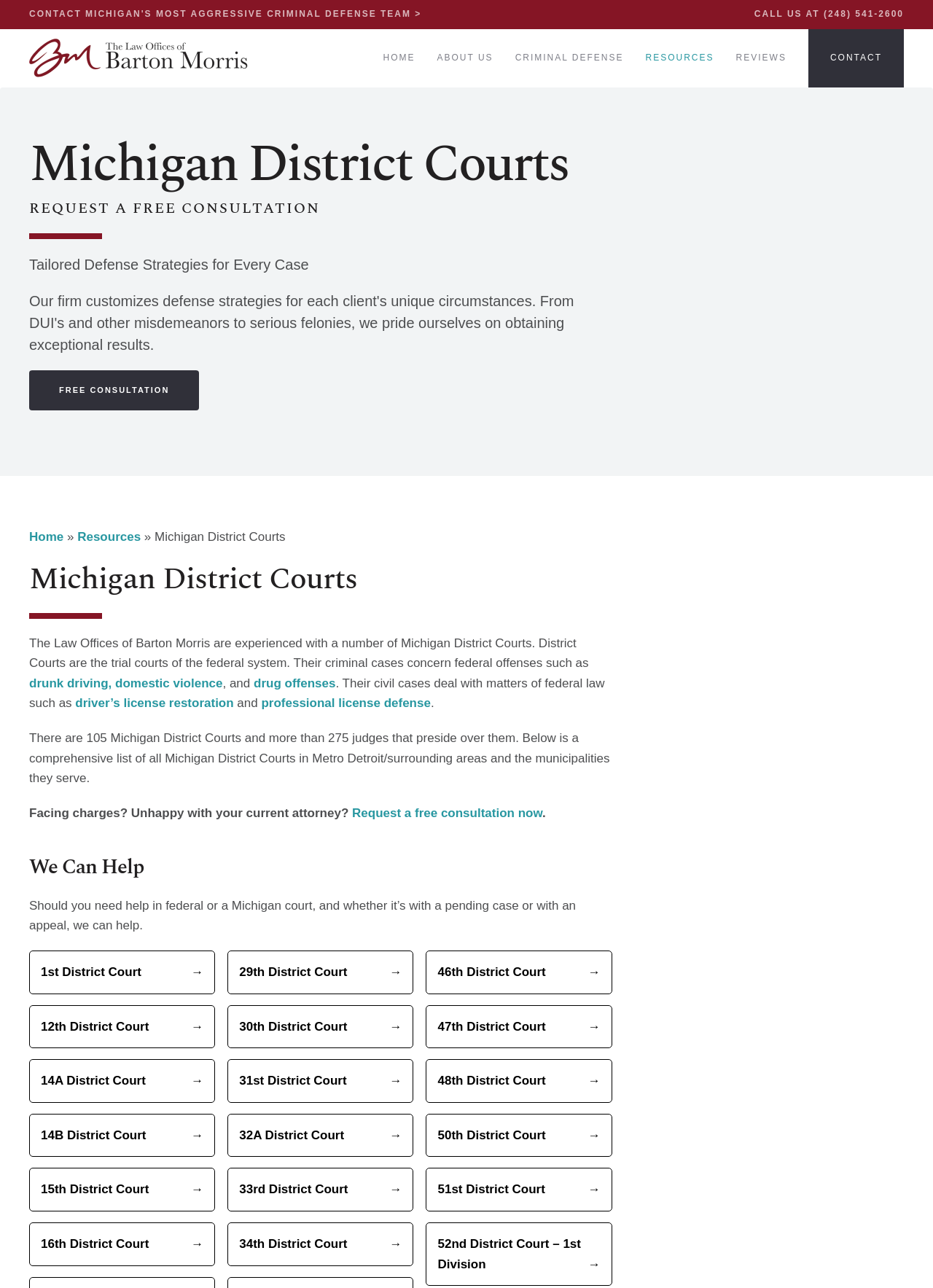Could you find the bounding box coordinates of the clickable area to complete this instruction: "Call us at (248) 541-2600"?

[0.808, 0.006, 0.969, 0.017]